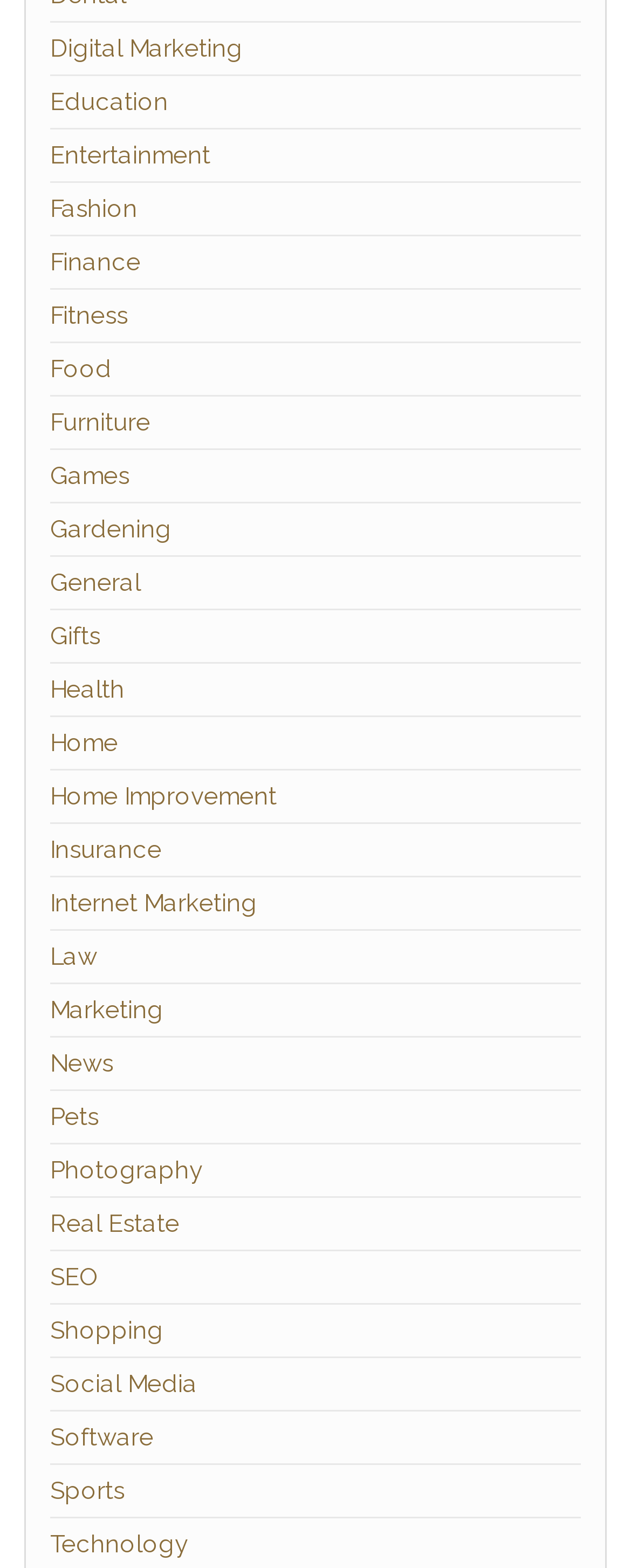Answer in one word or a short phrase: 
How many categories are available on this website?

30 categories